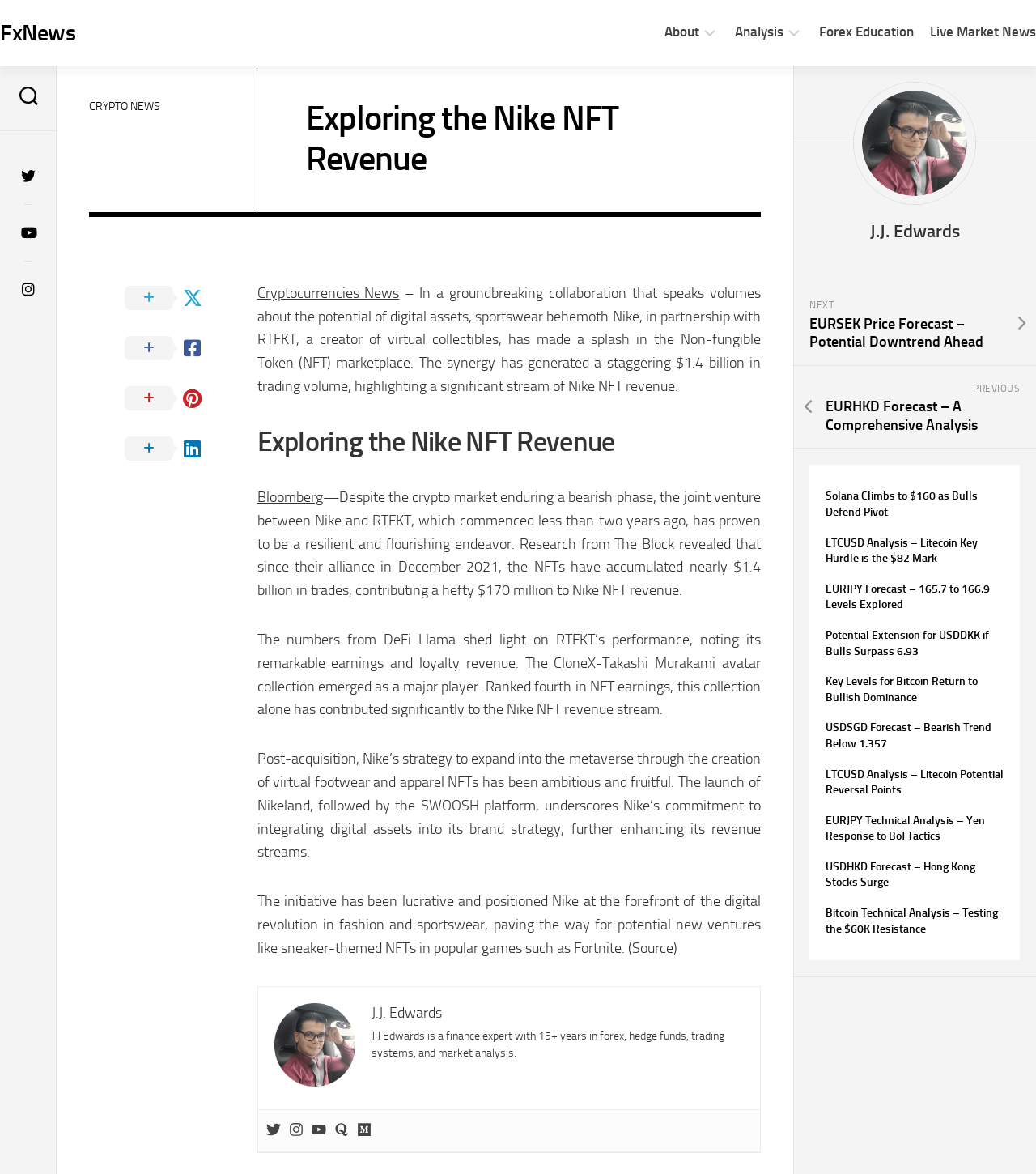Identify the bounding box coordinates of the specific part of the webpage to click to complete this instruction: "Read the article about Nike NFT revenue".

[0.248, 0.242, 0.734, 0.337]